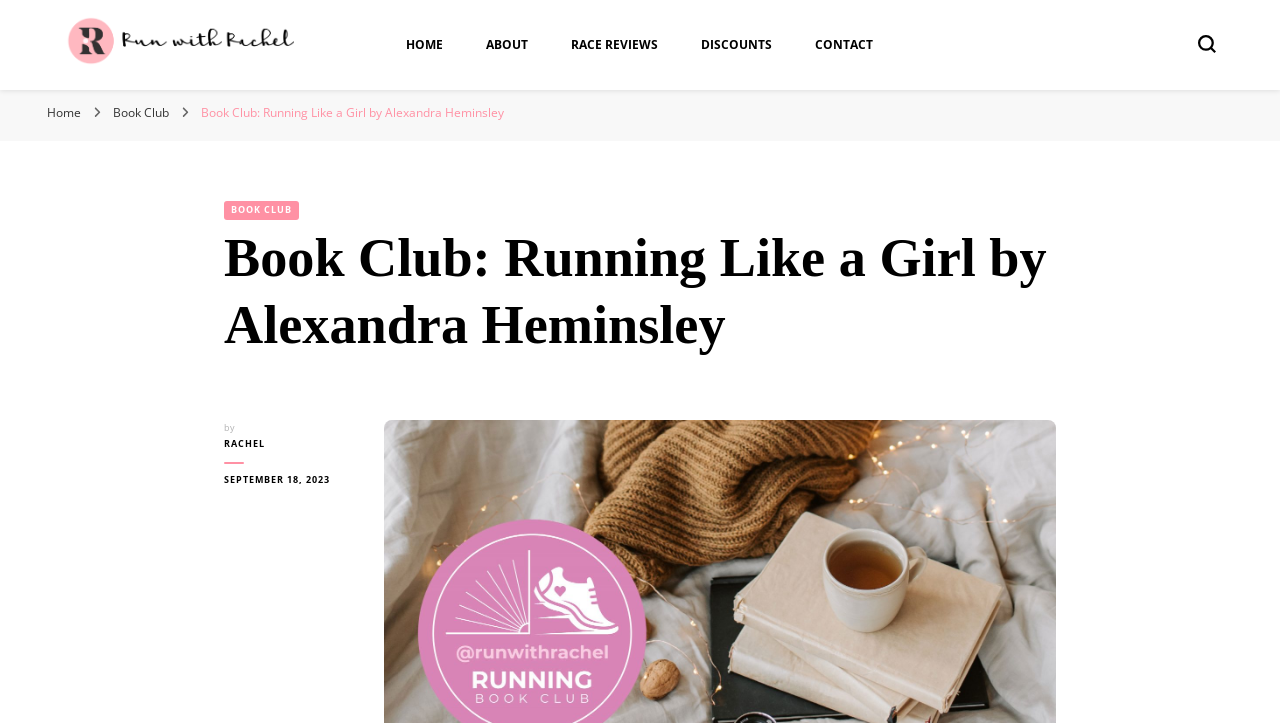Identify and provide the text content of the webpage's primary headline.

Book Club: Running Like a Girl by Alexandra Heminsley